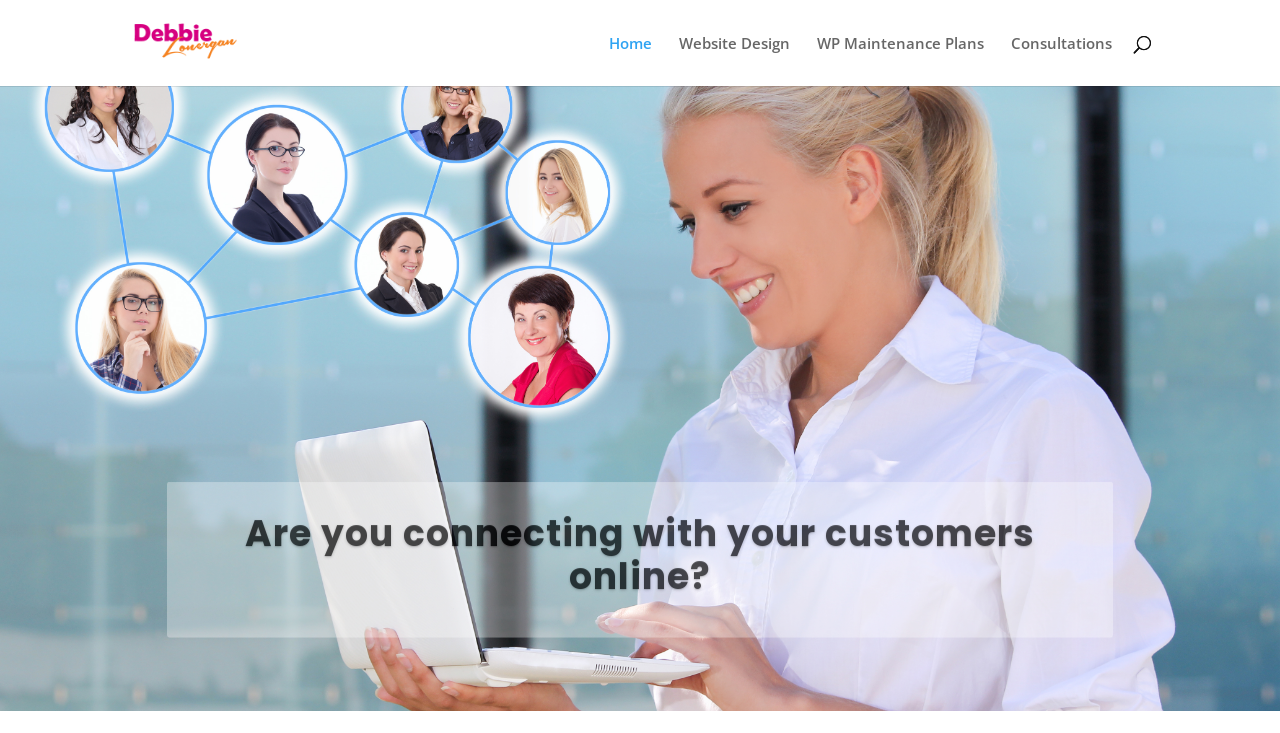Answer the question with a single word or phrase: 
How many navigation links are there?

4